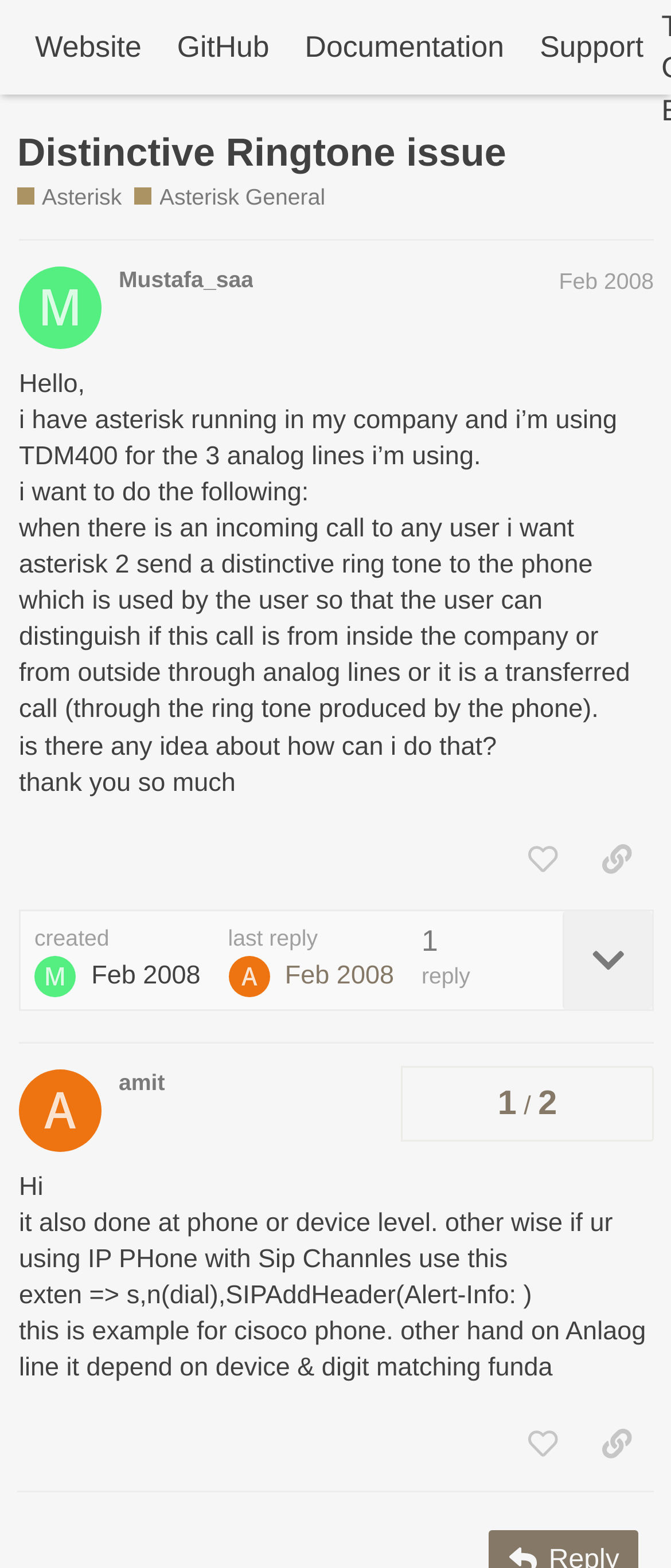Show the bounding box coordinates for the element that needs to be clicked to execute the following instruction: "Share via Facebook". Provide the coordinates in the form of four float numbers between 0 and 1, i.e., [left, top, right, bottom].

None